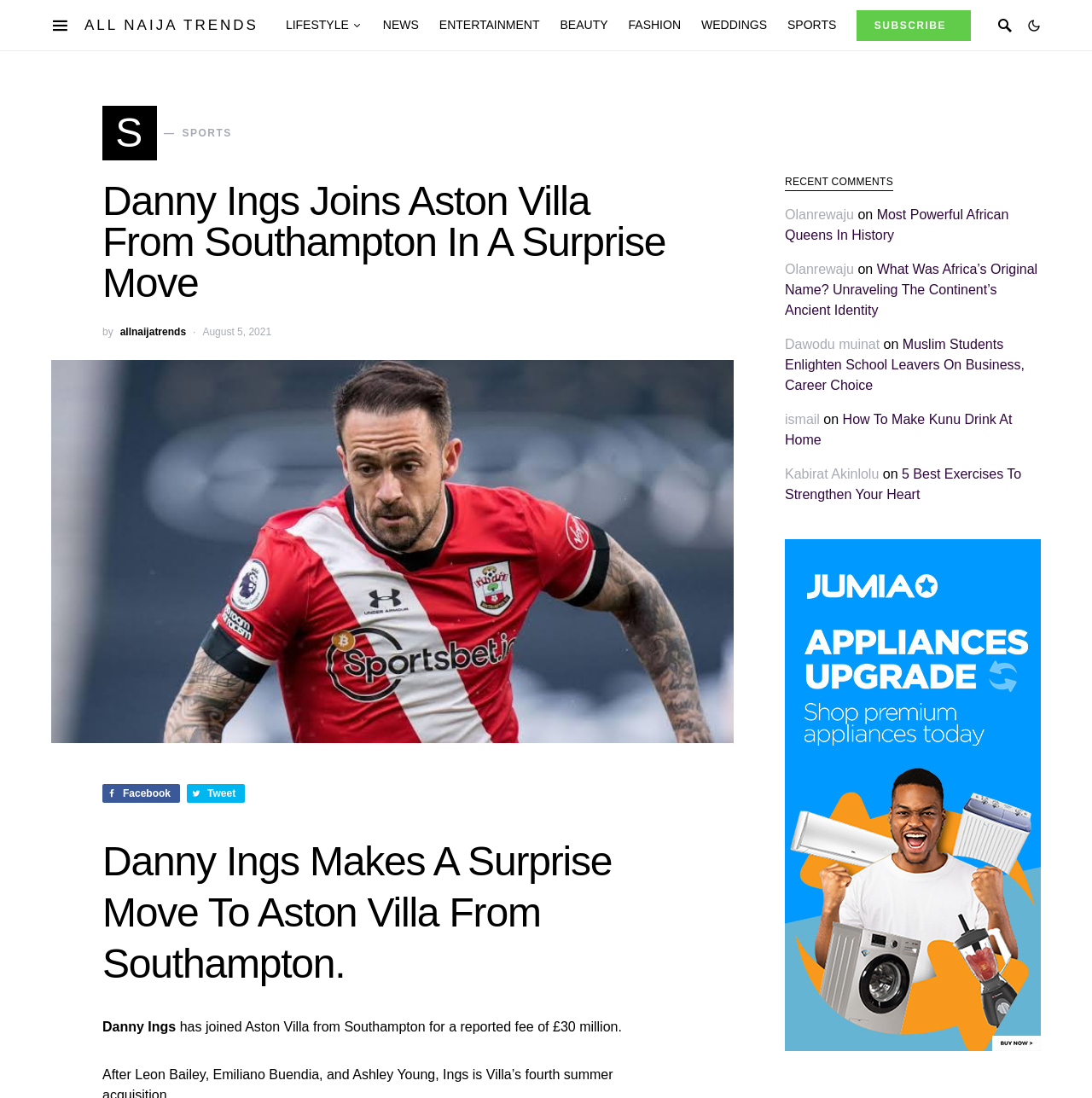What is the date of the article?
Please provide a single word or phrase as your answer based on the image.

August 5, 2021